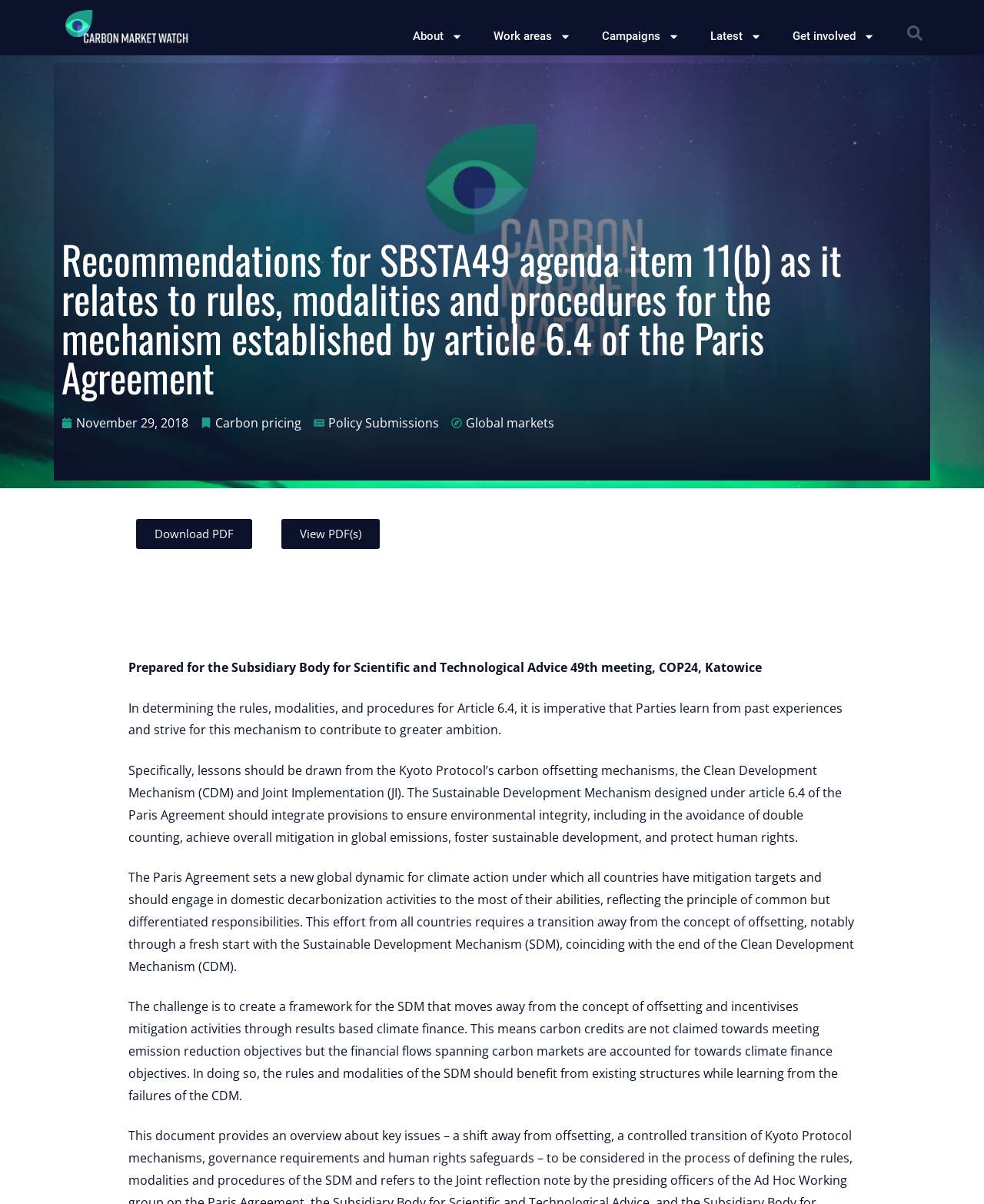Given the element description Campaigns, identify the bounding box coordinates for the UI element on the webpage screenshot. The format should be (top-left x, top-left y, bottom-right x, bottom-right y), with values between 0 and 1.

[0.596, 0.008, 0.706, 0.052]